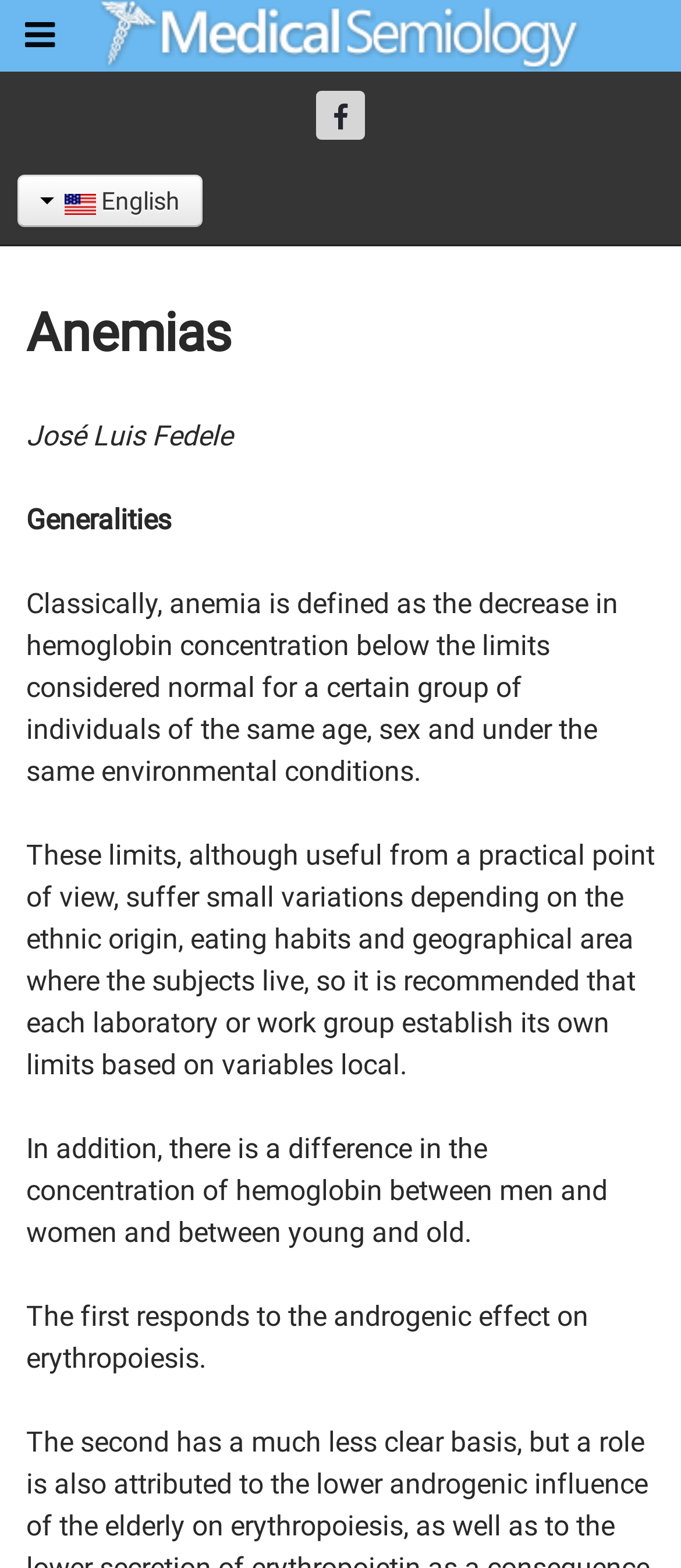Given the element description: "English", predict the bounding box coordinates of this UI element. The coordinates must be four float numbers between 0 and 1, given as [left, top, right, bottom].

[0.026, 0.112, 0.297, 0.145]